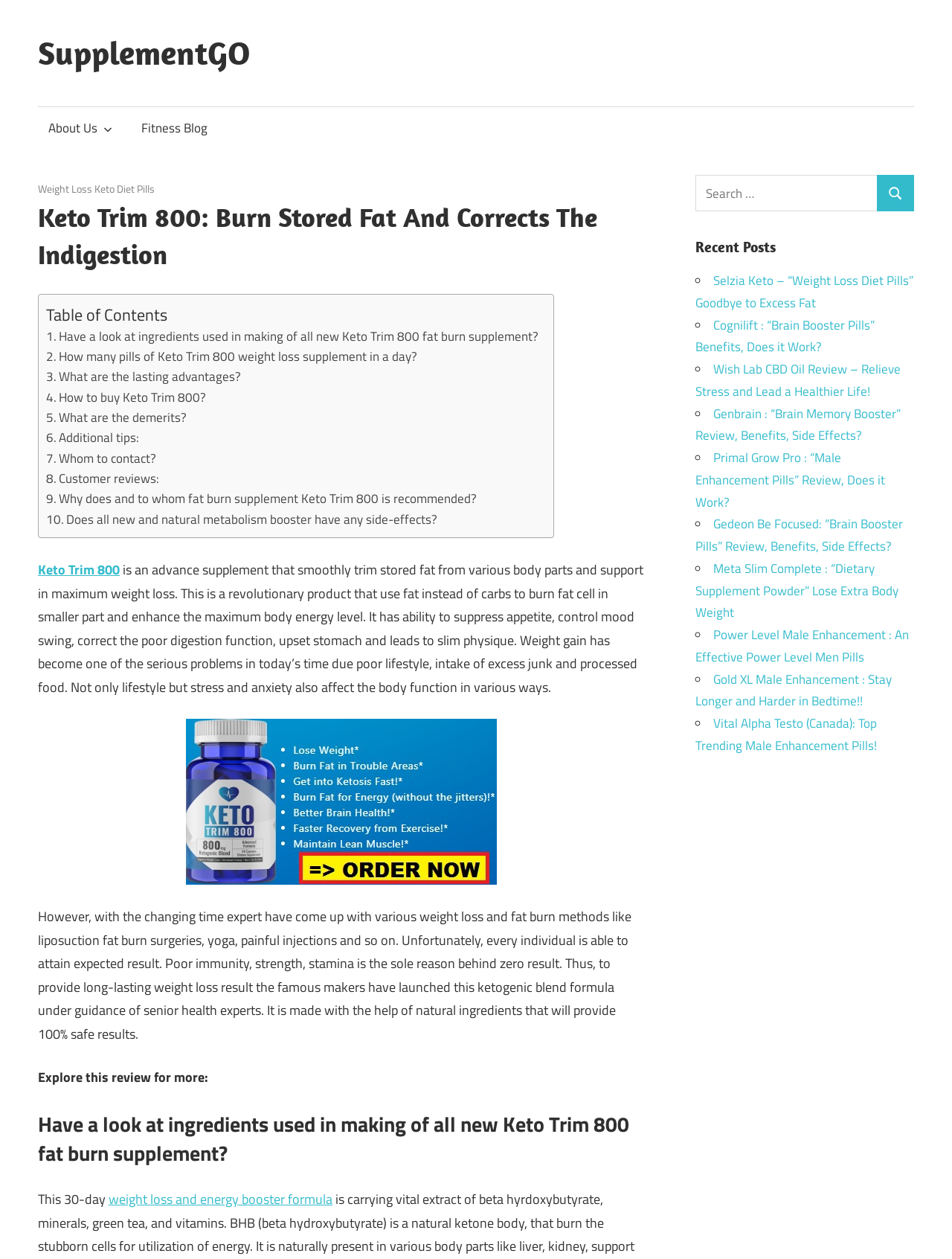What is the purpose of Keto Trim 800?
Based on the image, answer the question in a detailed manner.

The webpage states that Keto Trim 800 is a supplement that 'smoothly trim stored fat from various body parts and support in maximum weight loss' and also 'enhance the maximum body energy level', indicating that its purpose is for weight loss and energy boosting.